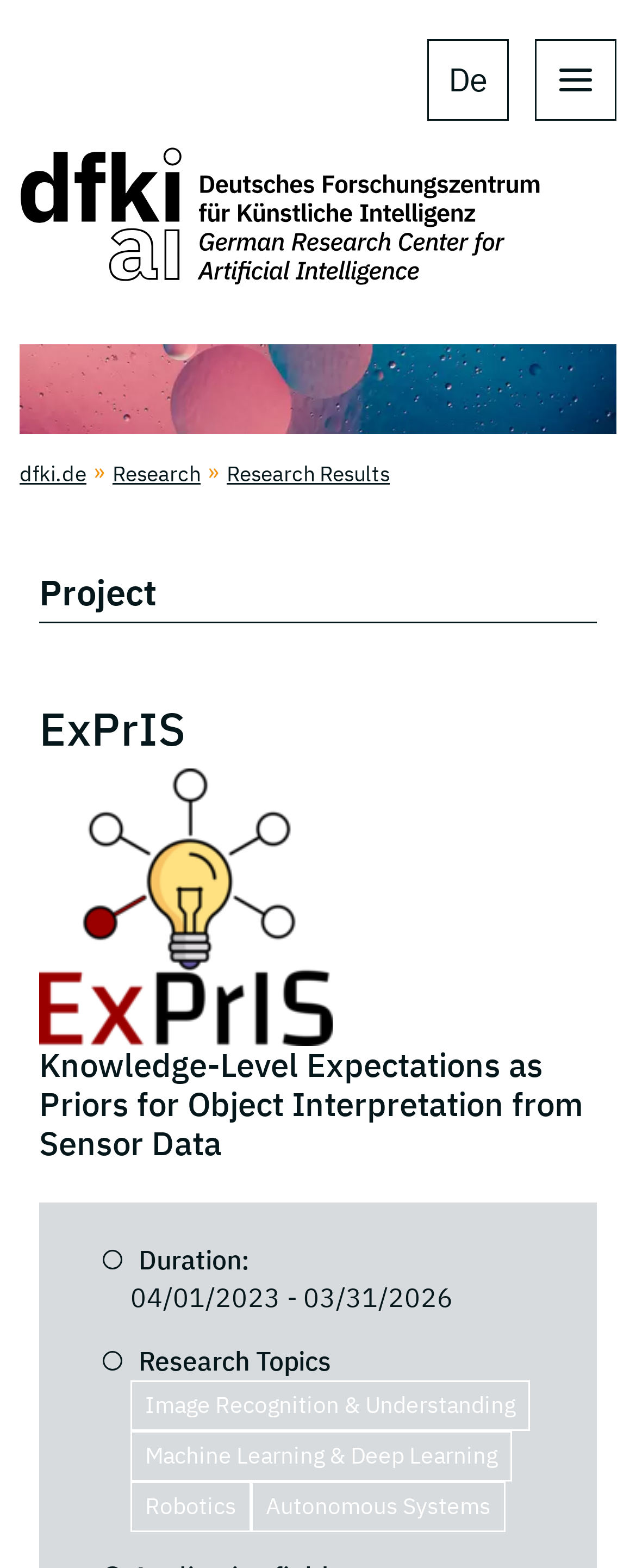Identify the bounding box coordinates of the section that should be clicked to achieve the task described: "explore Image Recognition & Understanding".

[0.205, 0.88, 0.833, 0.913]